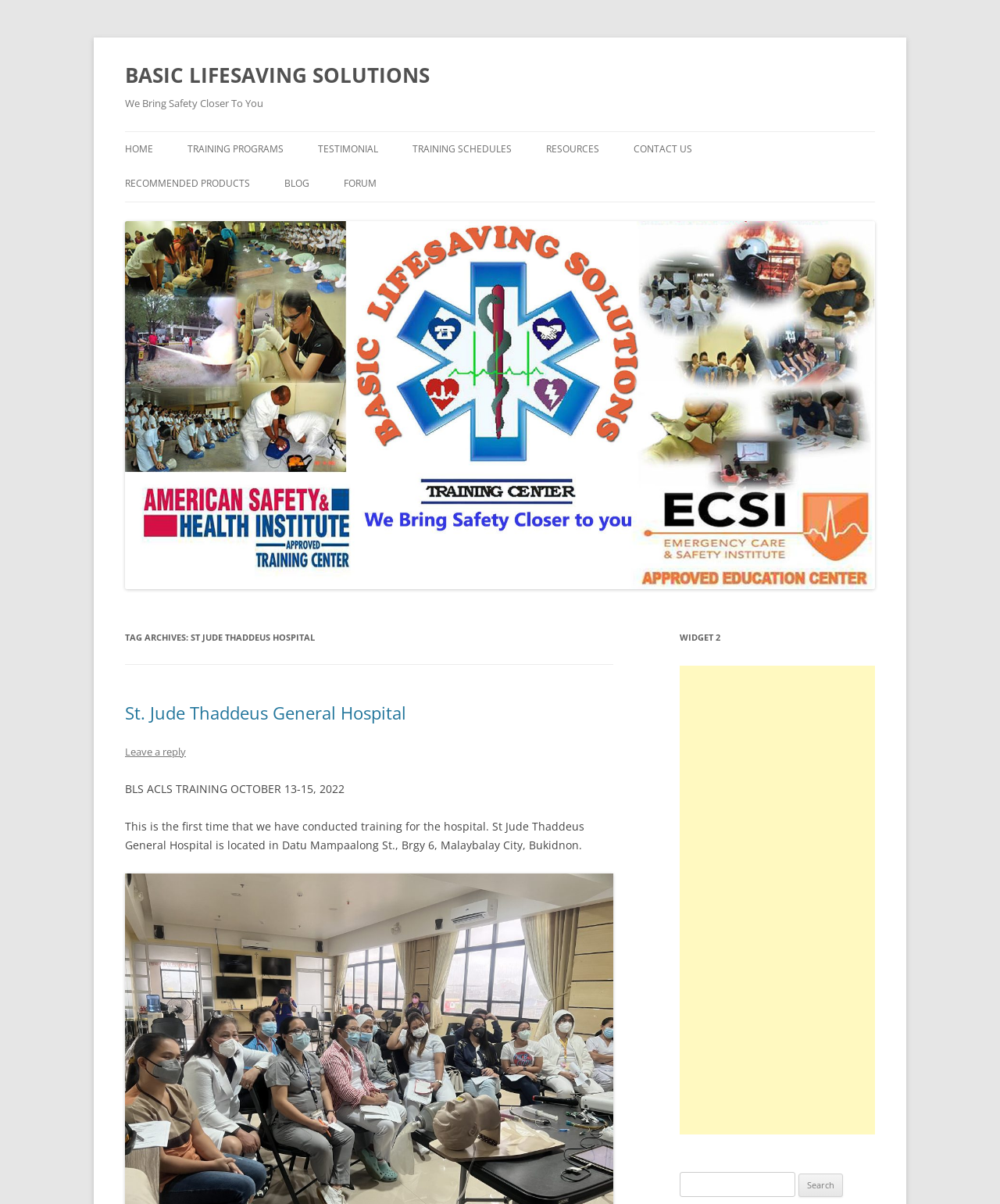Please examine the image and provide a detailed answer to the question: What type of content is located in the section 'WIDGET 2'?

The answer can be found in the iframe element with the description 'Advertisement' which is located inside the section 'WIDGET 2'.